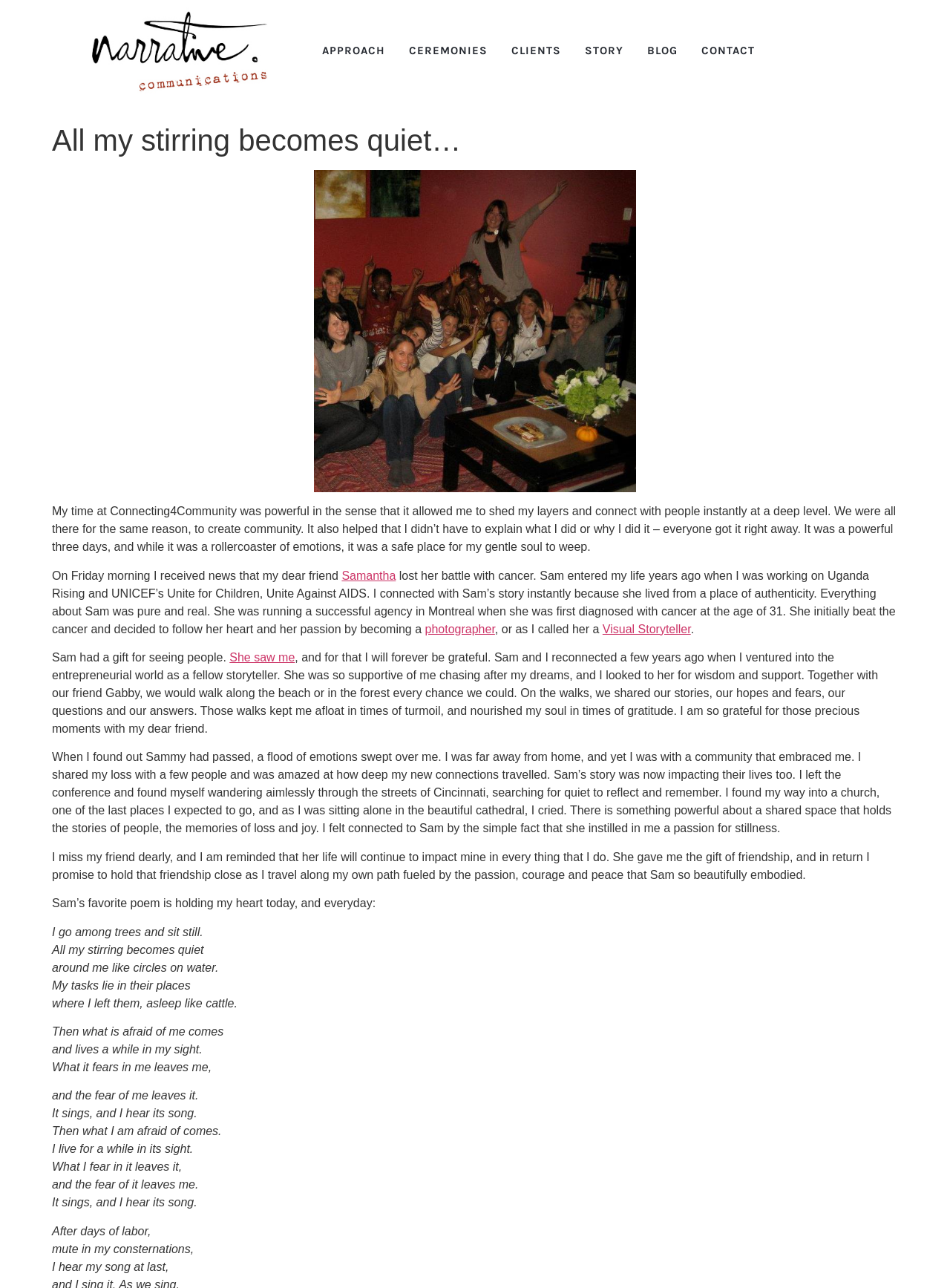Determine the bounding box coordinates of the UI element described by: "She saw me".

[0.242, 0.505, 0.31, 0.515]